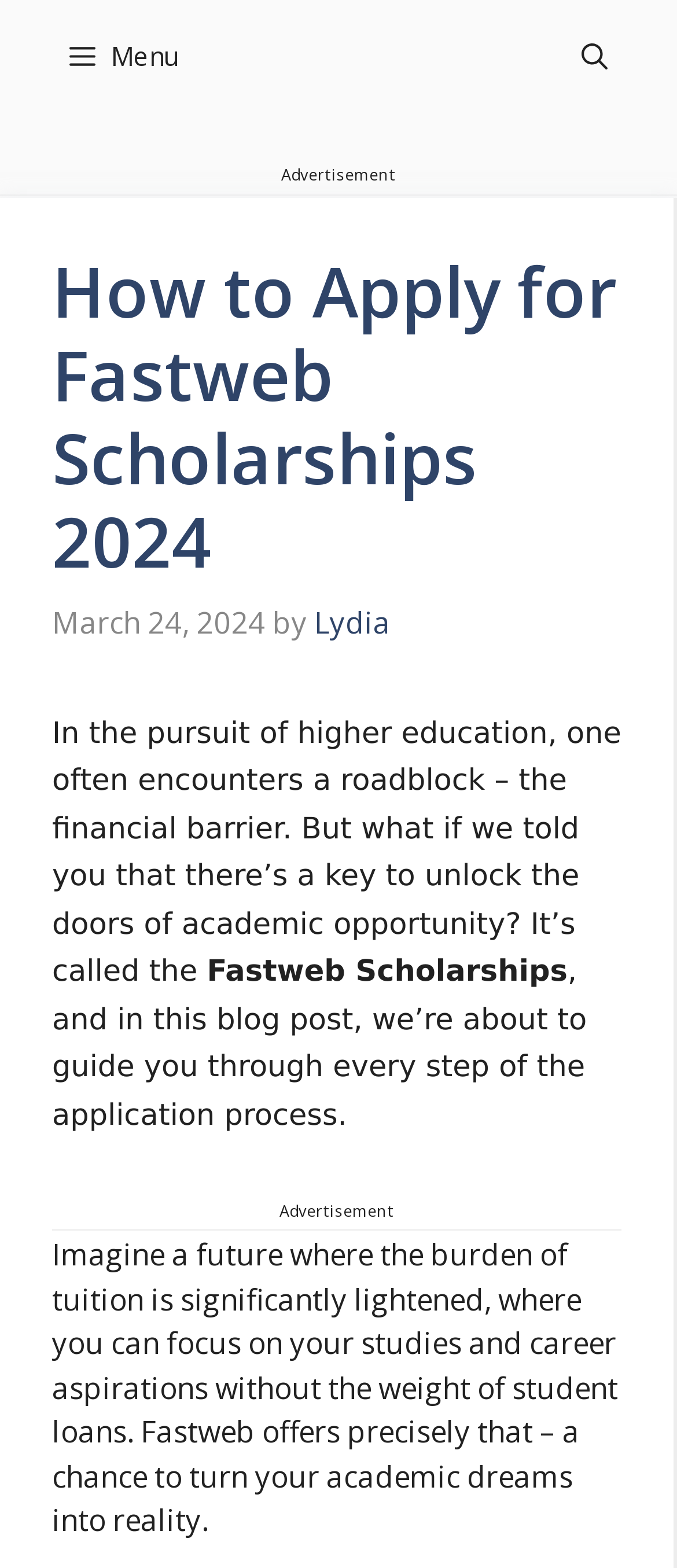What is the benefit of using Fastweb Scholarships?
Based on the image, give a one-word or short phrase answer.

Lighten tuition burden